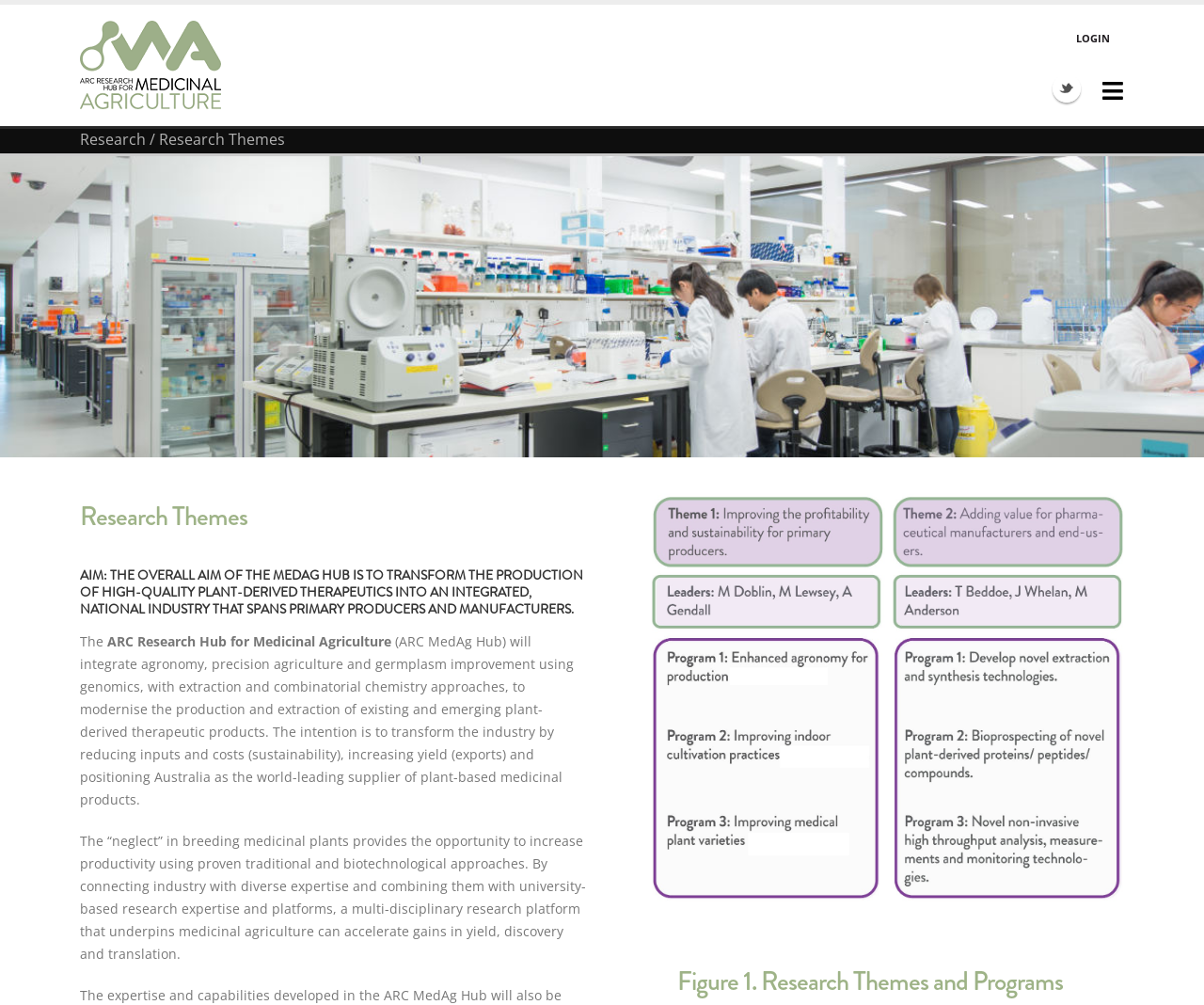Illustrate the webpage thoroughly, mentioning all important details.

The webpage is about the Australian Research Council (ARC) Research Hub for Medicinal Agriculture (ARC MedAg Hub). At the top left corner, there is a link to skip to the main content. Below it, there is a header section that spans the entire width of the page, containing a link to the ARC MedAg Hub, accompanied by an image of the same name. On the top right corner, there are three elements: a link to login, a Twitter icon, and a button with an emphasis.

Below the header section, there is a navigation path displayed horizontally, consisting of three elements: "Research", a forward slash, and a link to "Research Themes". The main content of the page starts with a heading that reads "Research Themes", followed by a brief description of the overall aim of the MedAg Hub. 

There is a subheading that provides more information about the hub, which integrates various fields to modernize the production and extraction of plant-derived therapeutic products. The text continues to explain the intention of the hub, including reducing inputs and costs, increasing yield, and positioning Australia as a leading supplier of plant-based medicinal products.

Further down, there is another paragraph that discusses the opportunity to increase productivity in breeding medicinal plants using traditional and biotechnological approaches. The text concludes with a description of the multi-disciplinary research platform that underpins medicinal agriculture.

At the bottom of the page, there is a heading that reads "Figure 1. Research Themes and Programs", but the actual figure is not described in the accessibility tree.